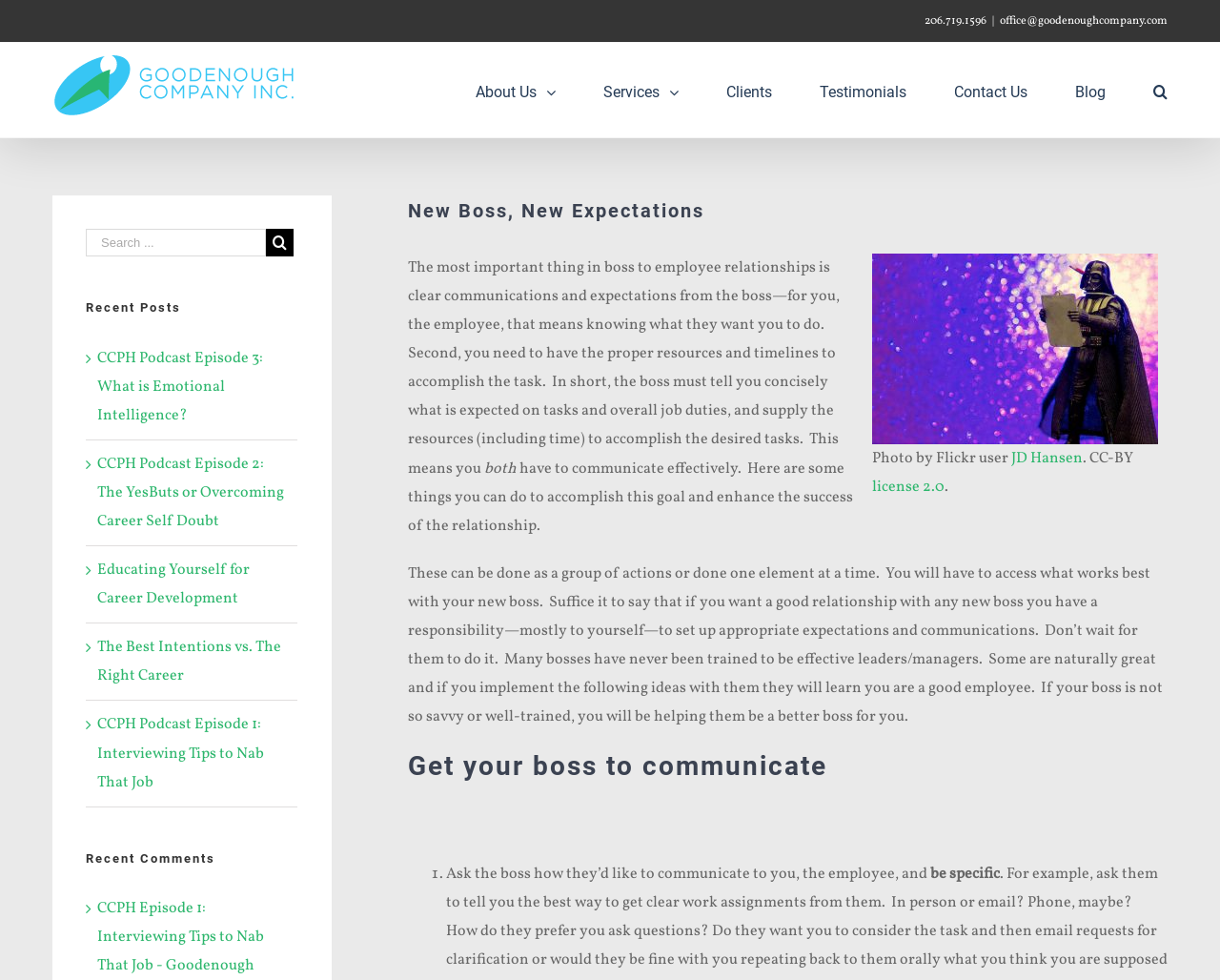Please reply with a single word or brief phrase to the question: 
What is the phone number of Goodenough Company?

206.719.1596